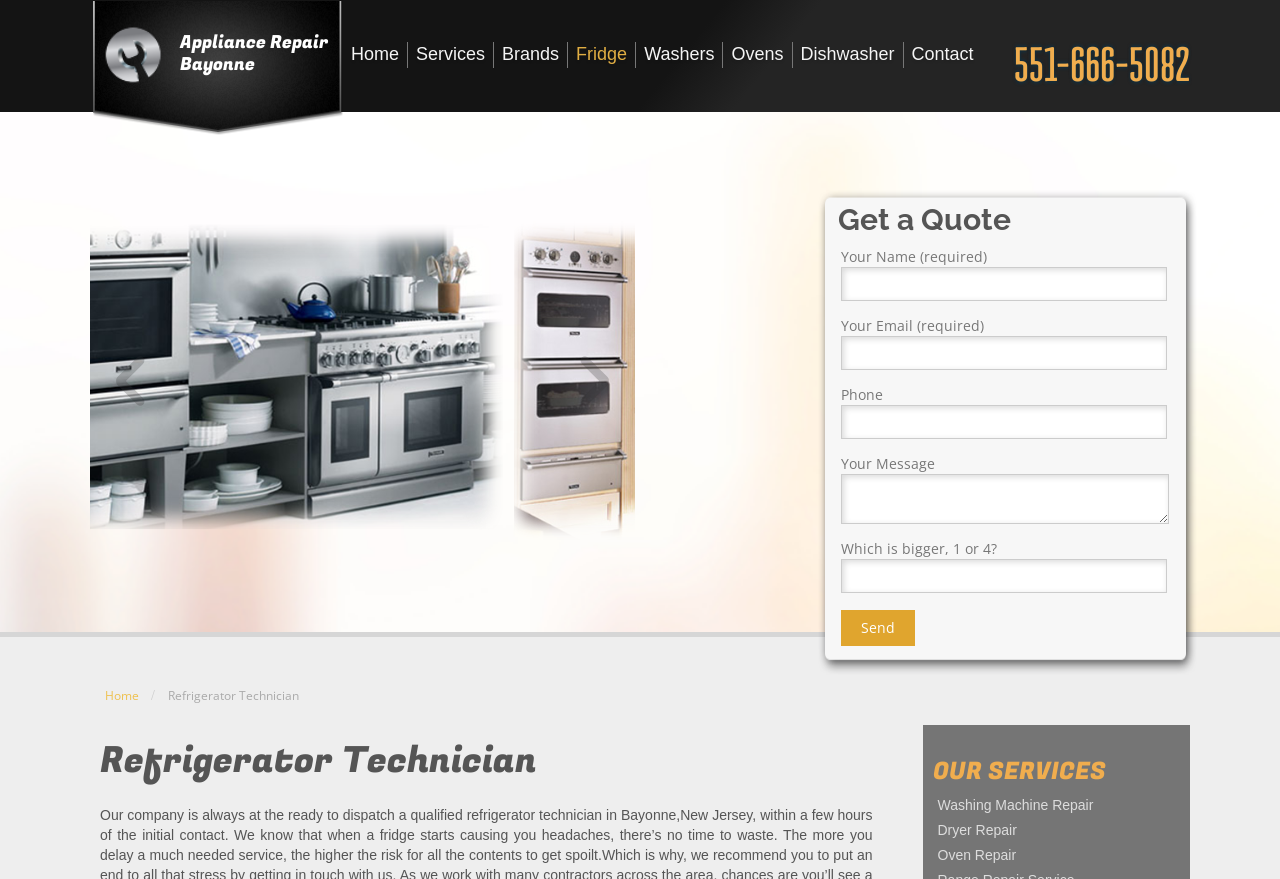What services does the company offer?
Please answer the question as detailed as possible based on the image.

I determined the services offered by the company by analyzing the link elements with texts such as 'Washing Machine Repair', 'Dryer Repair', and 'Oven Repair', which suggest that the company offers various appliance repair services.